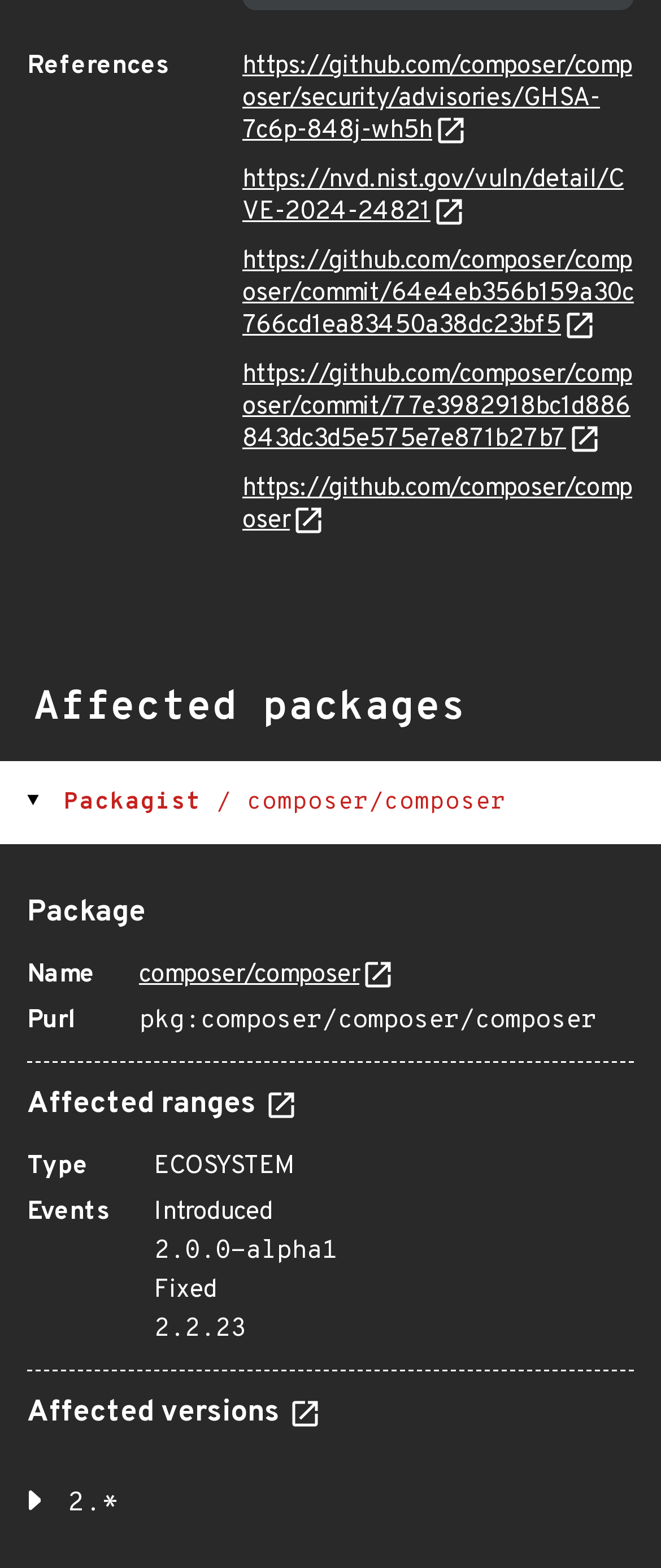What is the URL of the GitHub security advisory?
Carefully examine the image and provide a detailed answer to the question.

The URL of the GitHub security advisory can be found in the 'References' section, where it is listed as a link.